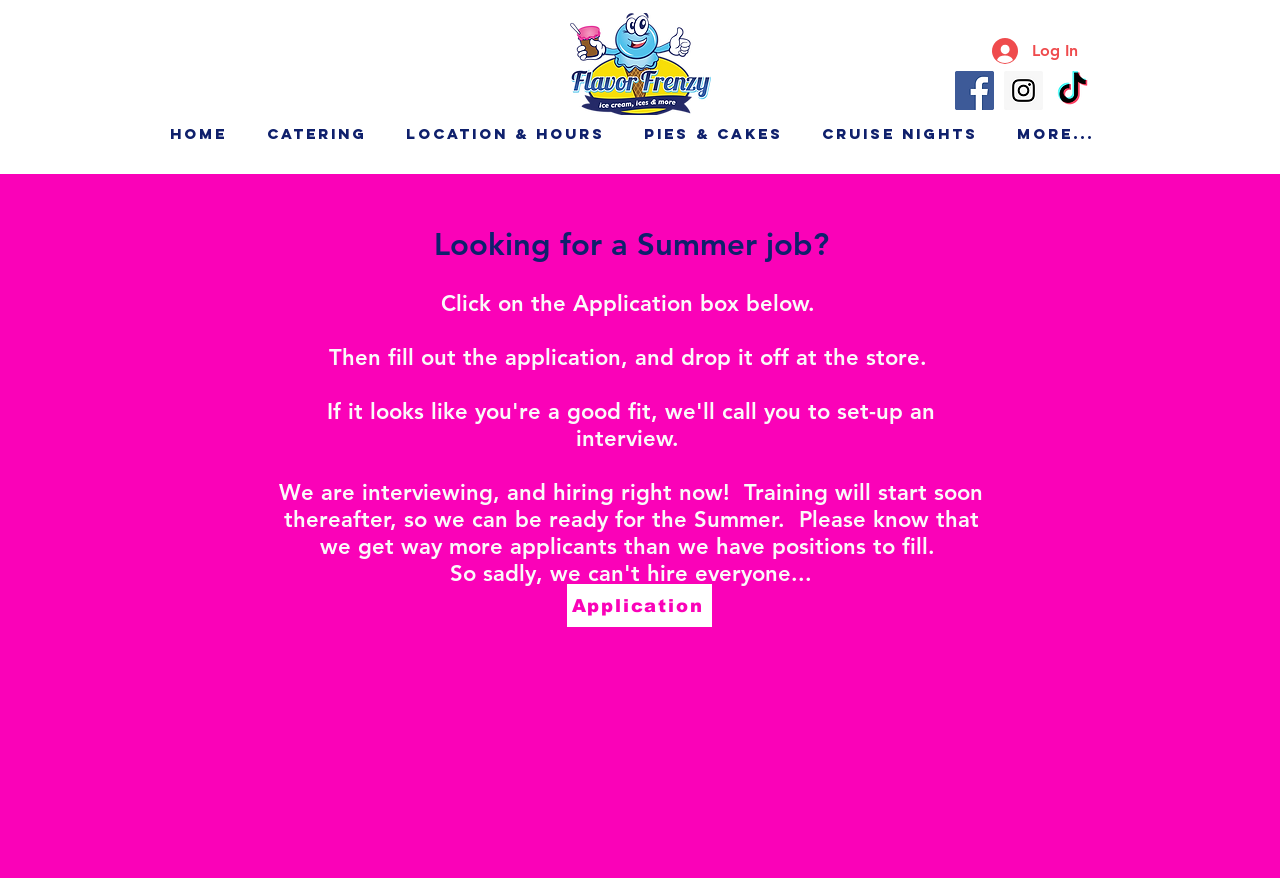How many social media links are present?
Please give a detailed and elaborate answer to the question based on the image.

There are three social media links present, which are Facebook, Instagram, and TikTok, as indicated by the list 'Social Bar'.